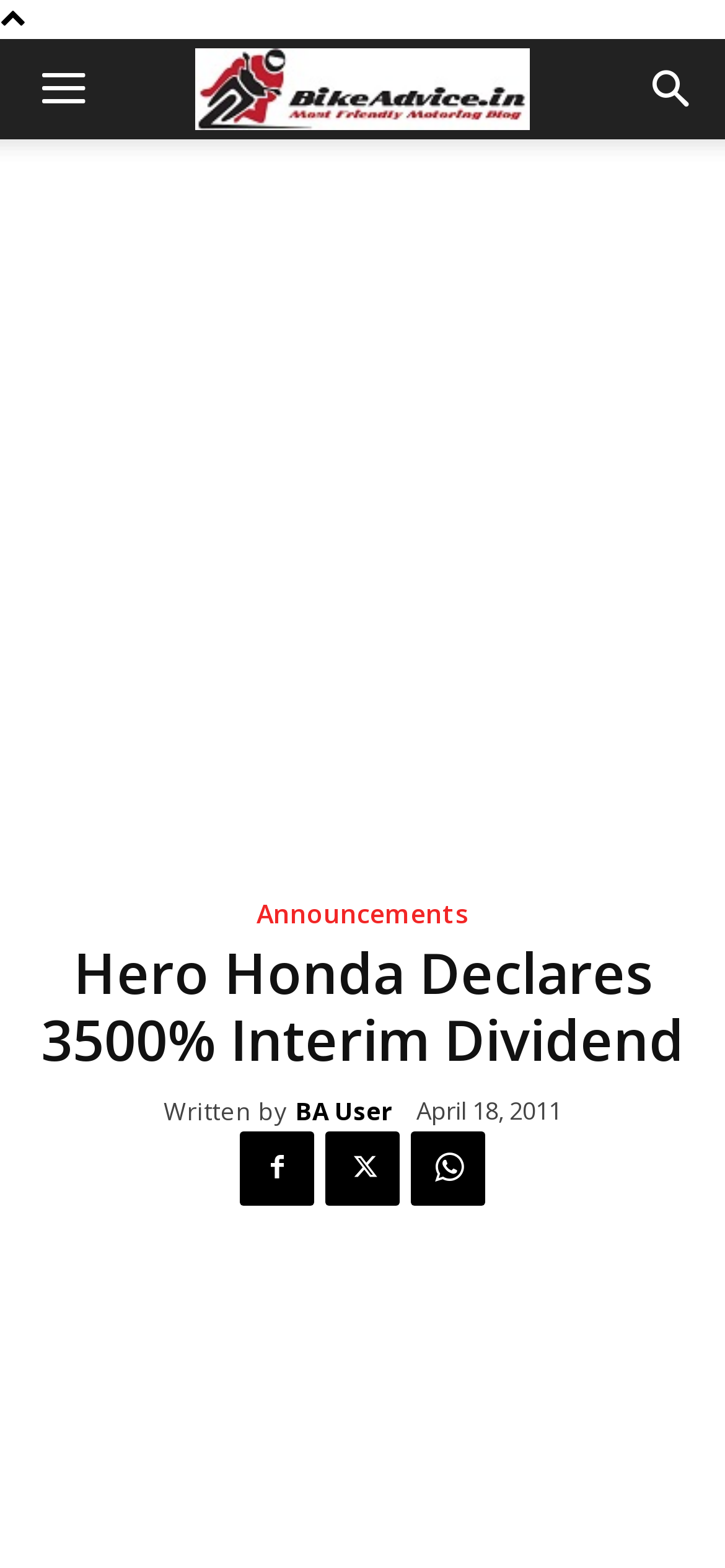Show the bounding box coordinates of the element that should be clicked to complete the task: "Click the search button".

[0.856, 0.025, 1.0, 0.089]